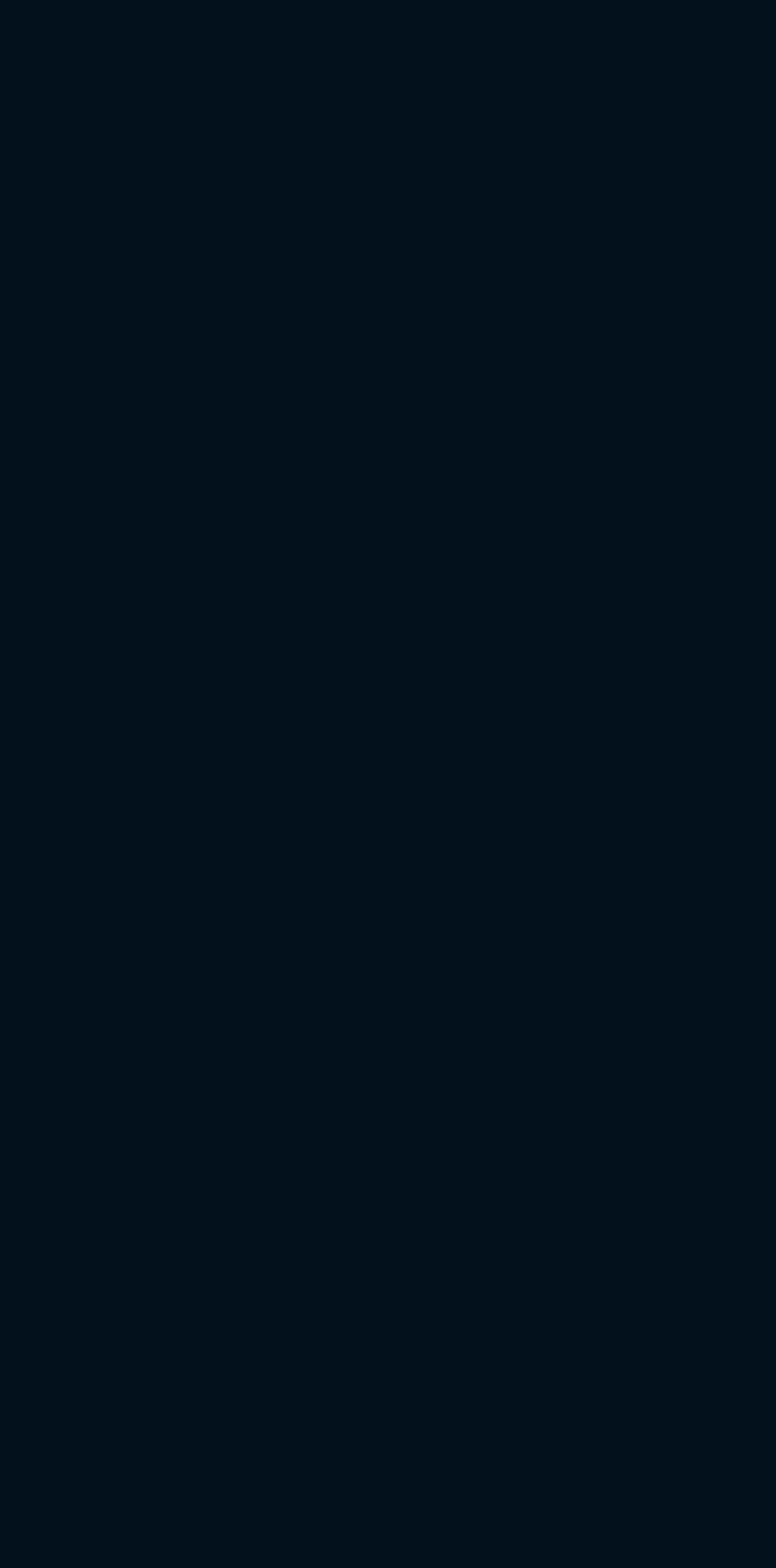What is the contact information section title?
From the details in the image, provide a complete and detailed answer to the question.

The contact information section title is 'Contact Info' which is mentioned as a static text element at the bottom of the webpage.